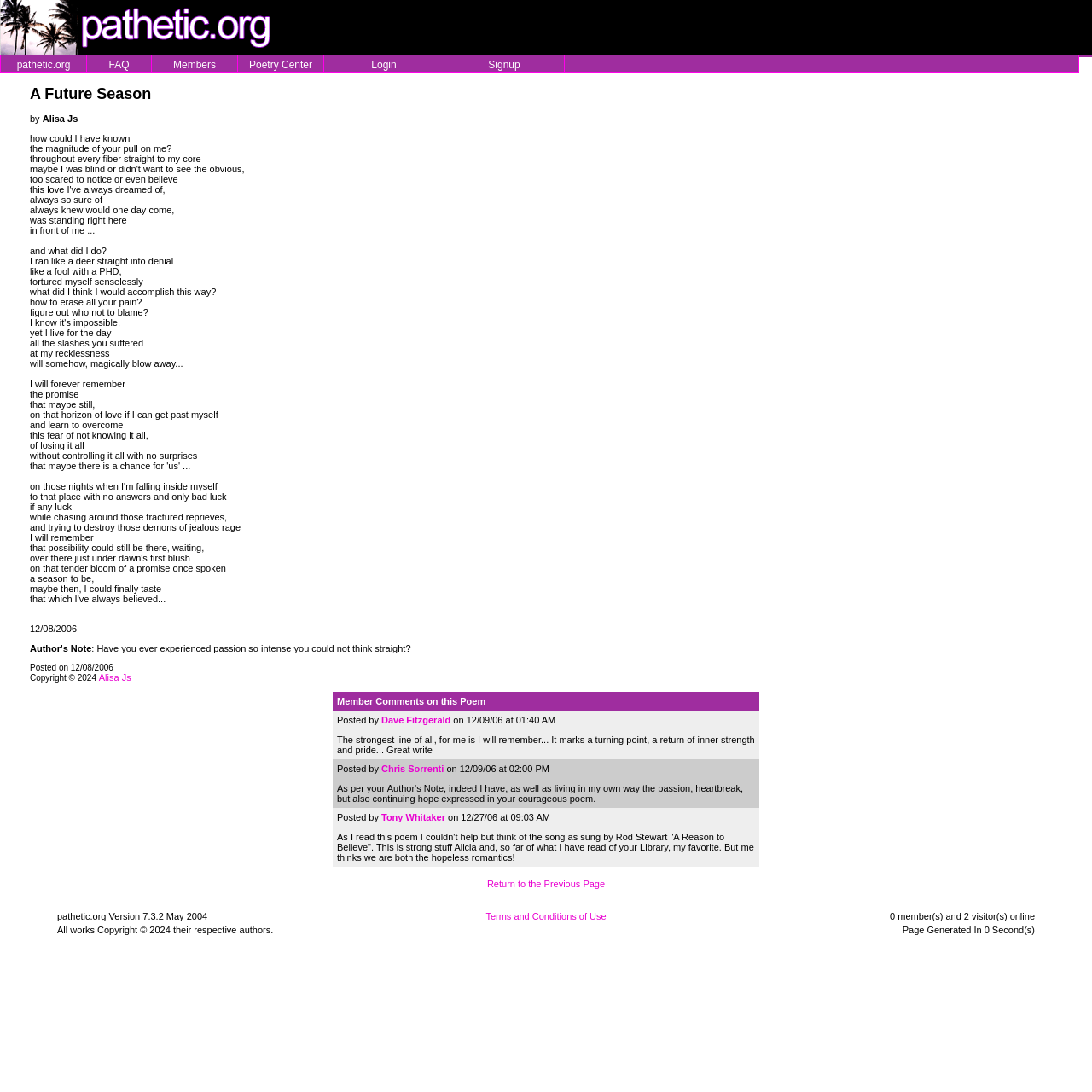Predict the bounding box coordinates of the UI element that matches this description: "Dave Fitzgerald". The coordinates should be in the format [left, top, right, bottom] with each value between 0 and 1.

[0.349, 0.655, 0.413, 0.664]